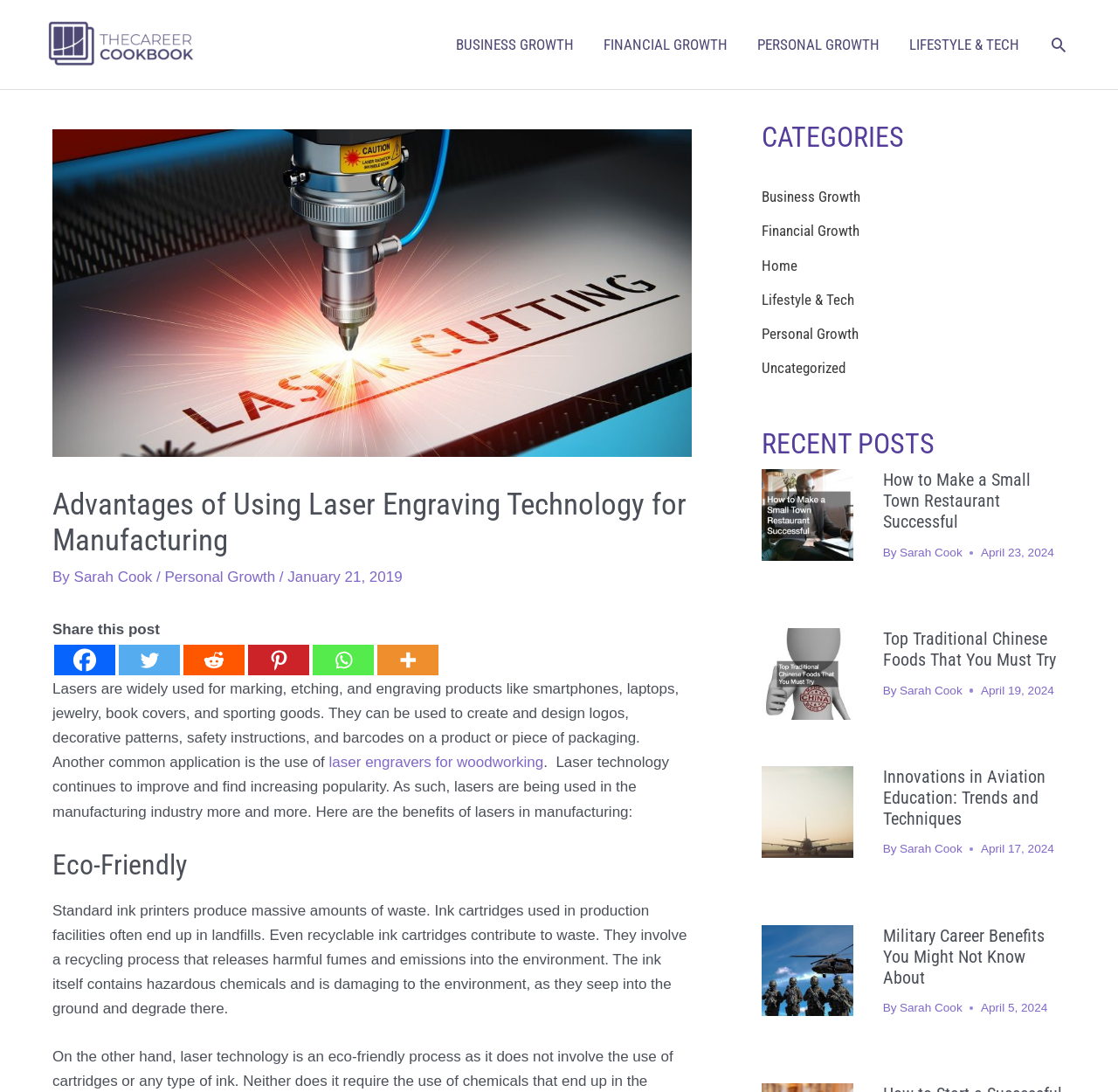Provide a one-word or brief phrase answer to the question:
What is the main topic of the article?

Laser Engraving